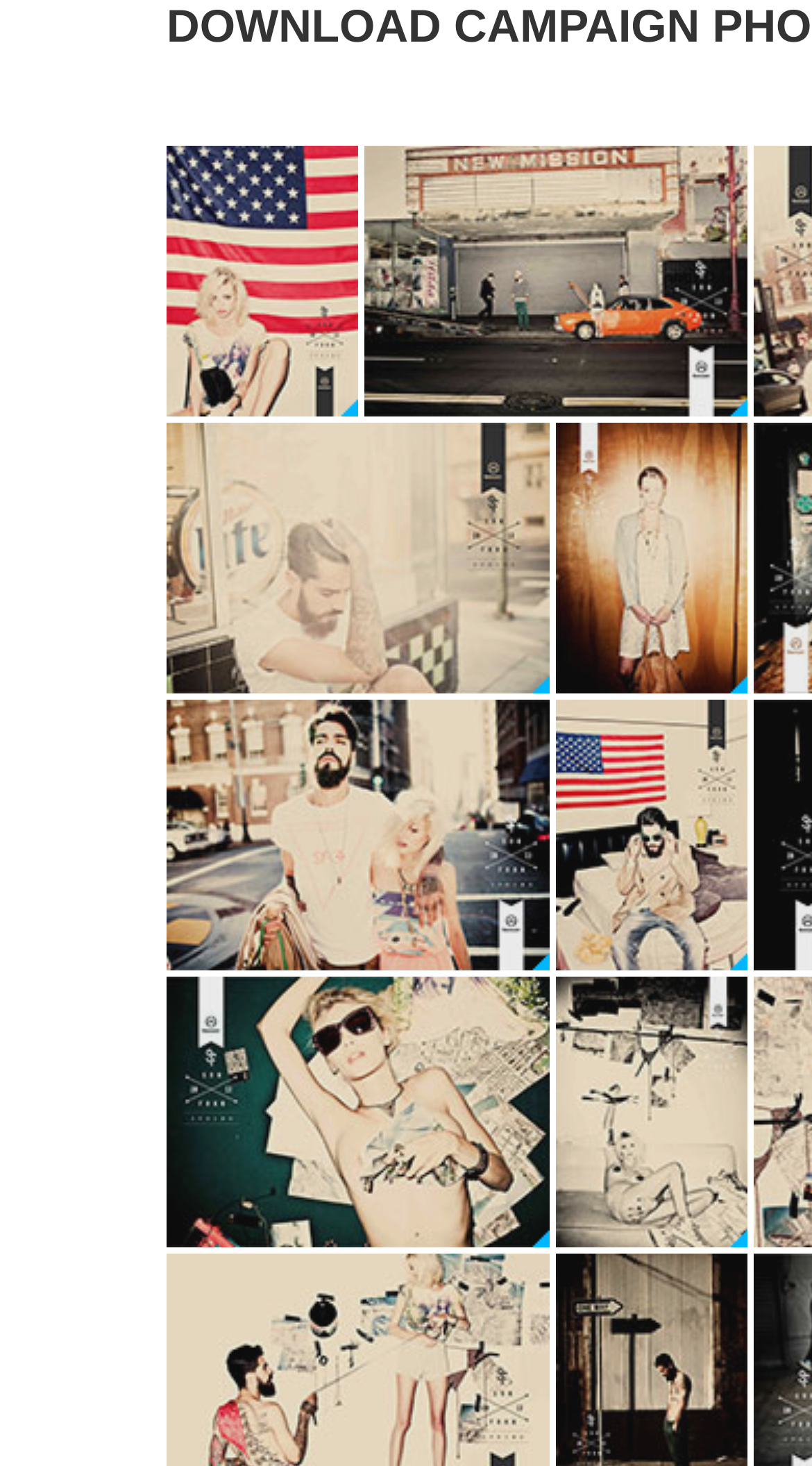Please determine the bounding box coordinates of the section I need to click to accomplish this instruction: "Download high quality".

[0.205, 0.457, 0.677, 0.477]